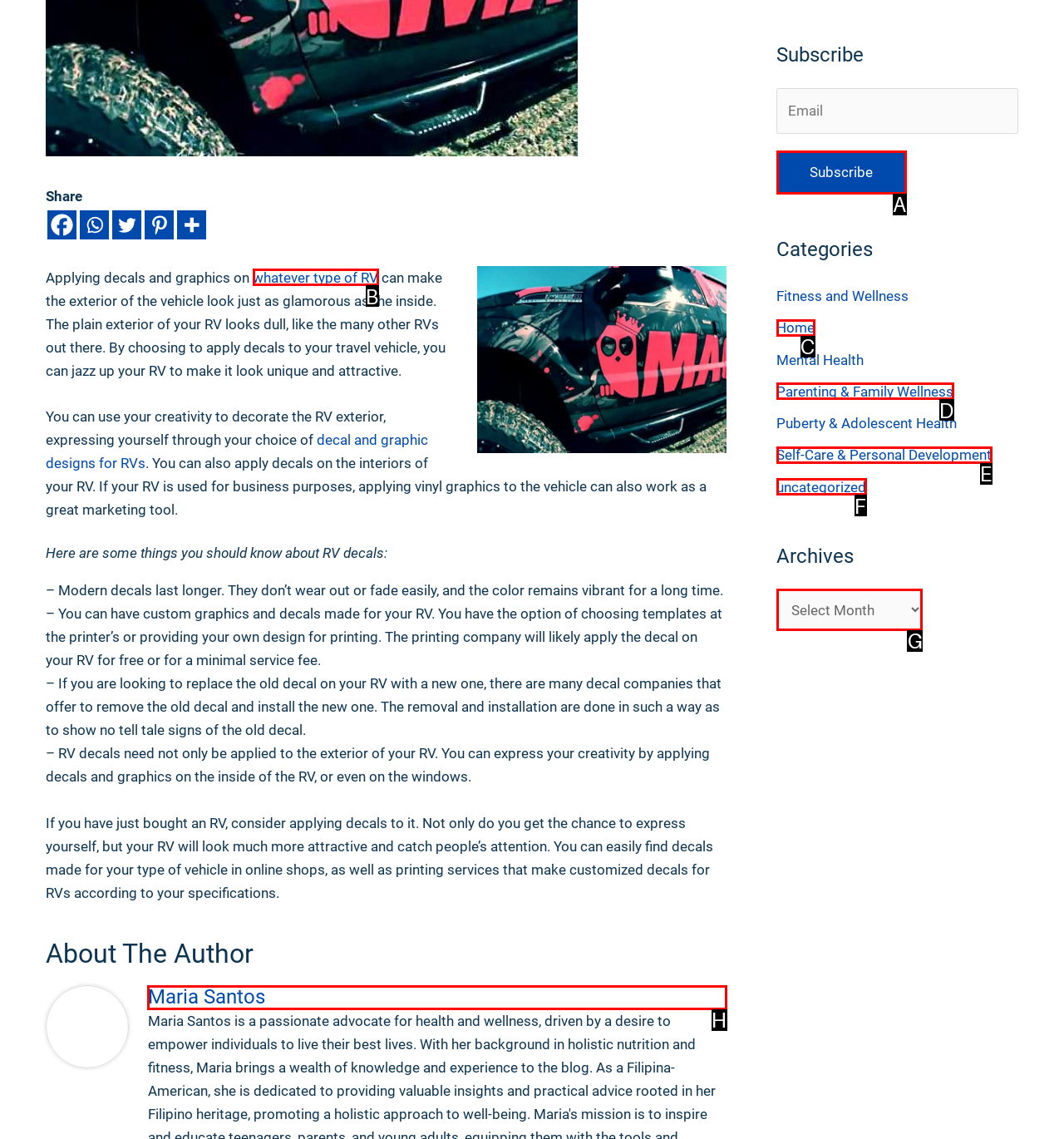Given the description: Home, identify the corresponding option. Answer with the letter of the appropriate option directly.

C